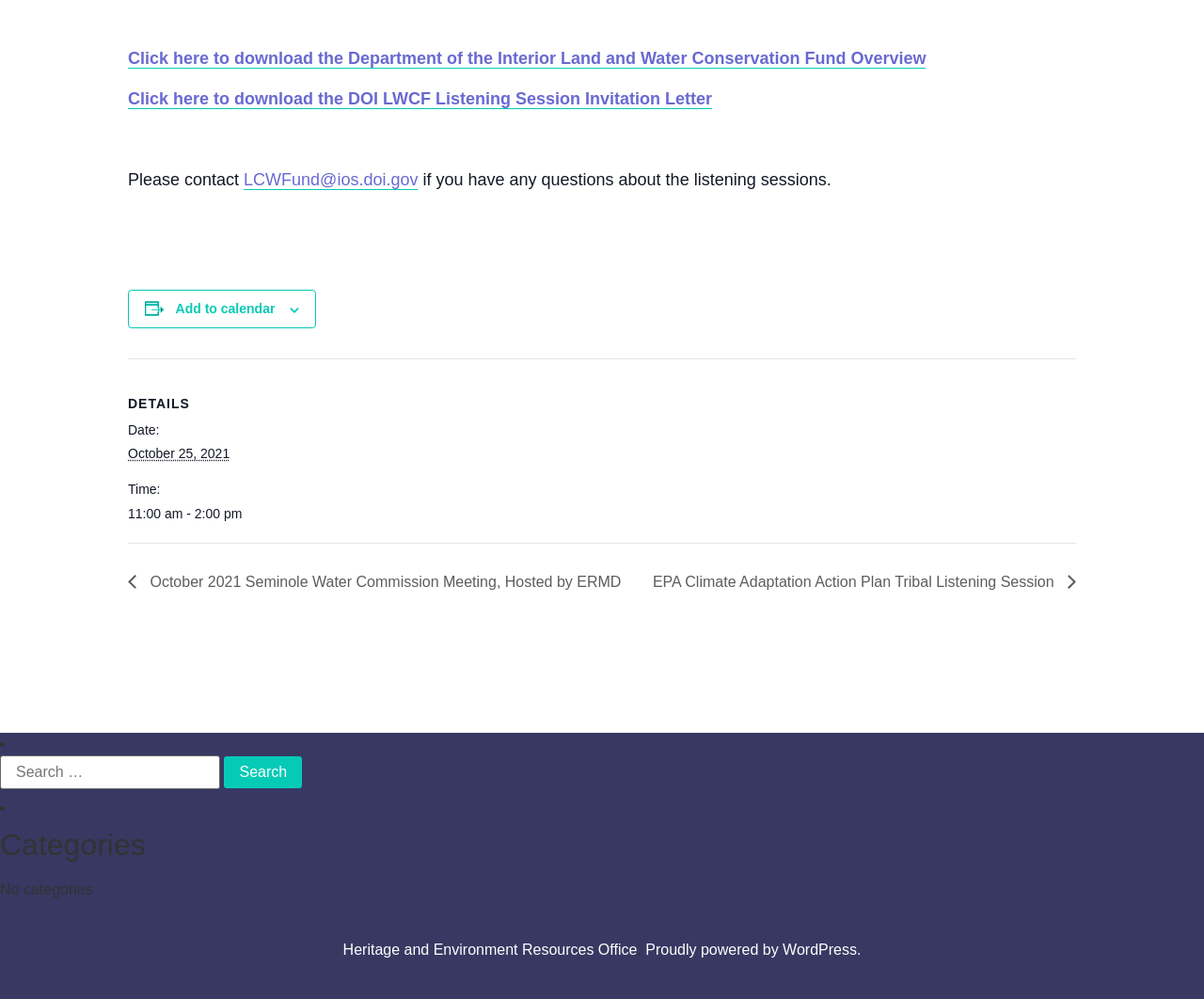What is the topic of the listening session?
Refer to the screenshot and respond with a concise word or phrase.

Land and Water Conservation Fund